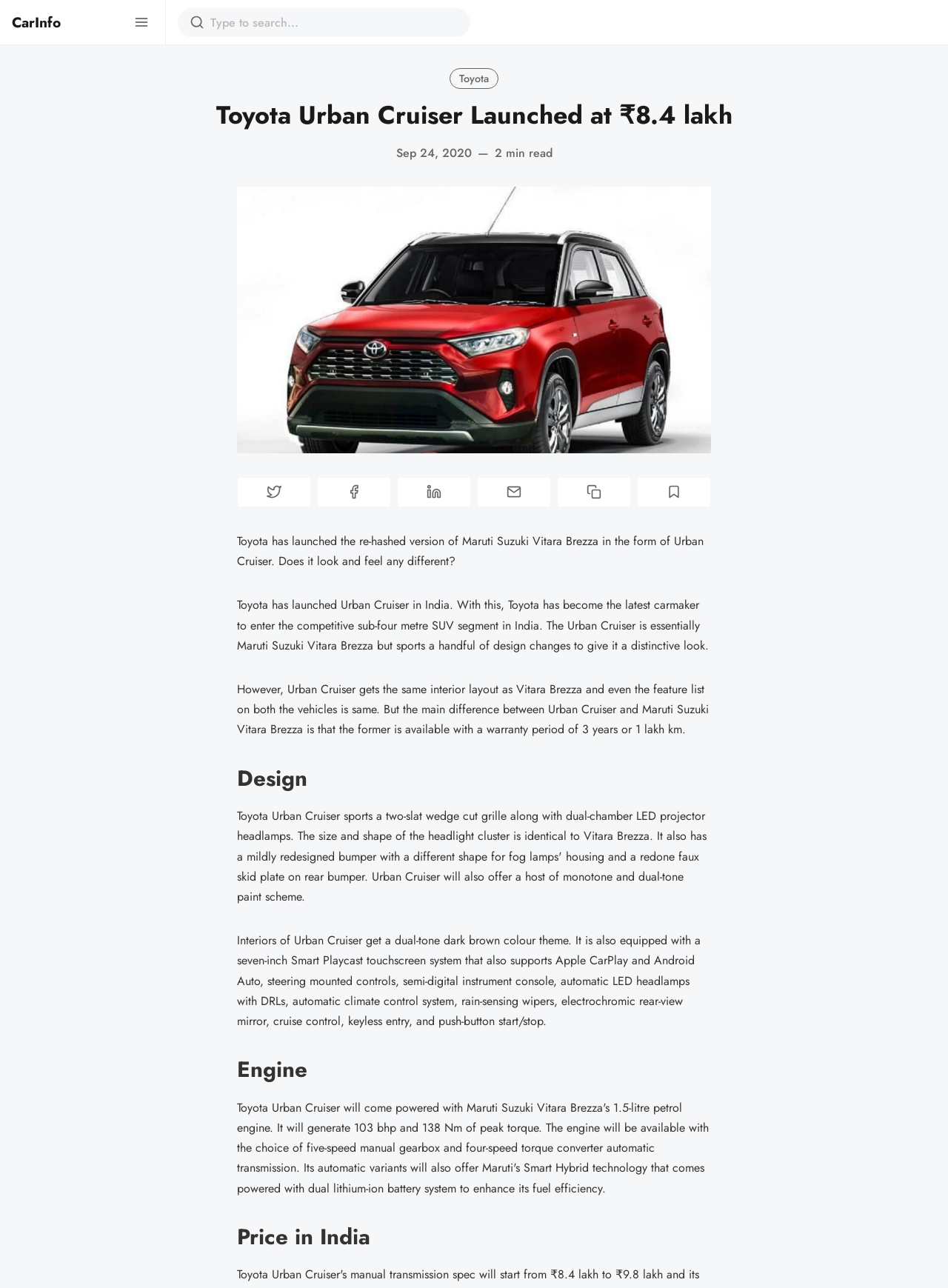Explain the webpage in detail, including its primary components.

The webpage is about the launch of the Toyota Urban Cruiser, a rehashed version of the Maruti Suzuki Vitara Brezza. At the top, there is a navigation menu with links to "CarInfo" and a "Menu" button, accompanied by a search box. Below this, there is a prominent heading that reads "Toyota Urban Cruiser Launched at ₹8.4 lakh" with a date "Sep 24, 2020" and a "2 min read" indicator.

To the right of the heading, there is a large image of the Toyota Urban Cruiser, which takes up about half of the page's width. Below the image, there are social media sharing links, including Twitter, Facebook, LinkedIn, and email, each accompanied by a small icon.

The main content of the page is divided into sections, starting with a brief introduction to the Toyota Urban Cruiser, followed by paragraphs discussing its design, engine, and price in India. The design section mentions the interior features, including a dual-tone dark brown color theme, a seven-inch touchscreen system, and other amenities. The engine and price sections provide further details about the vehicle.

Throughout the page, there are several headings and subheadings that break up the content and provide a clear structure to the article. Overall, the webpage is well-organized and easy to navigate, with a clear focus on providing information about the Toyota Urban Cruiser.